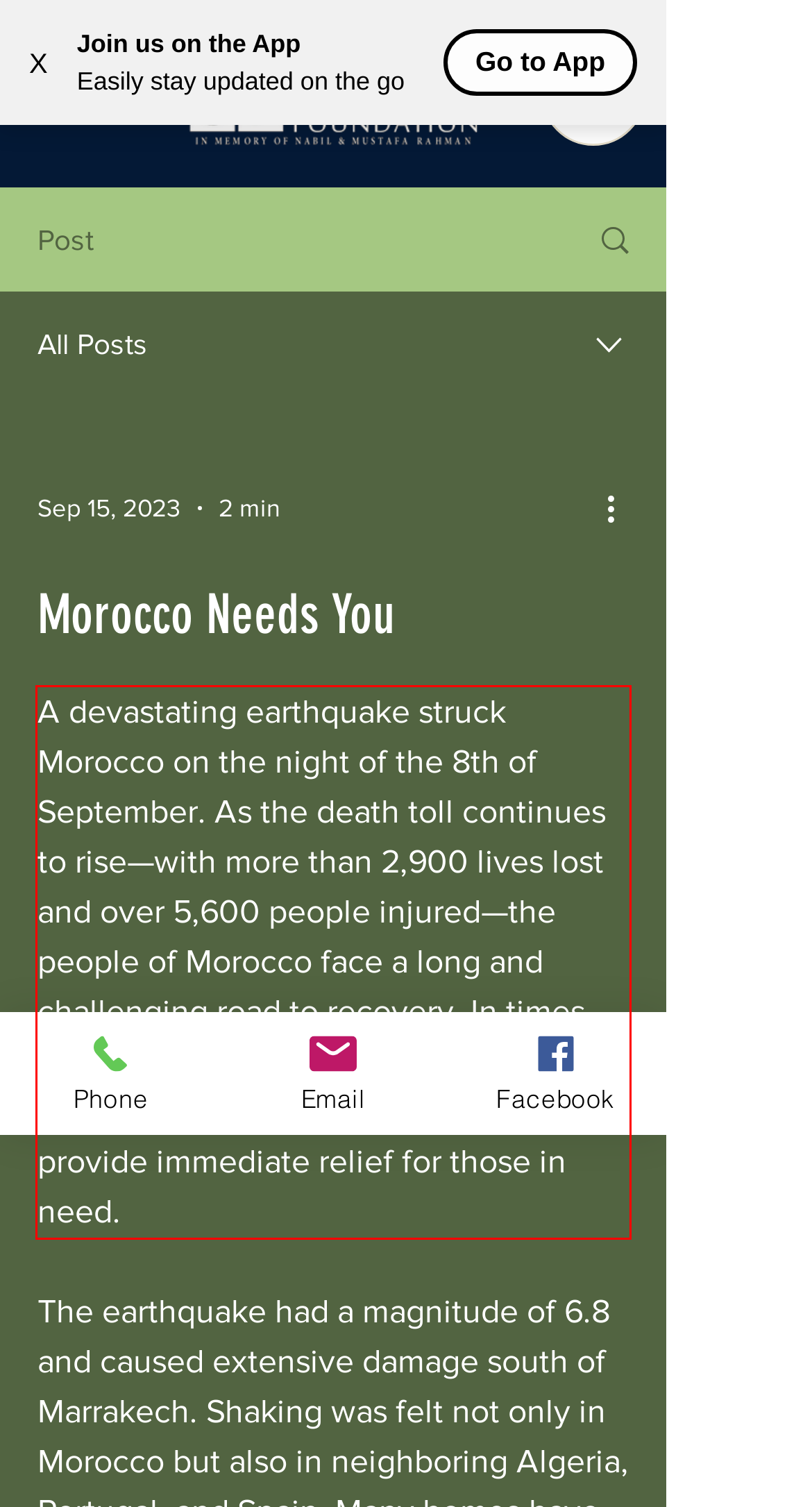Using the provided webpage screenshot, identify and read the text within the red rectangle bounding box.

A devastating earthquake struck Morocco on the night of the 8th of September. As the death toll continues to rise—with more than 2,900 lives lost and over 5,600 people injured—the people of Morocco face a long and challenging road to recovery. In times like these, it is imperative that we come together as a global community to provide immediate relief for those in need.